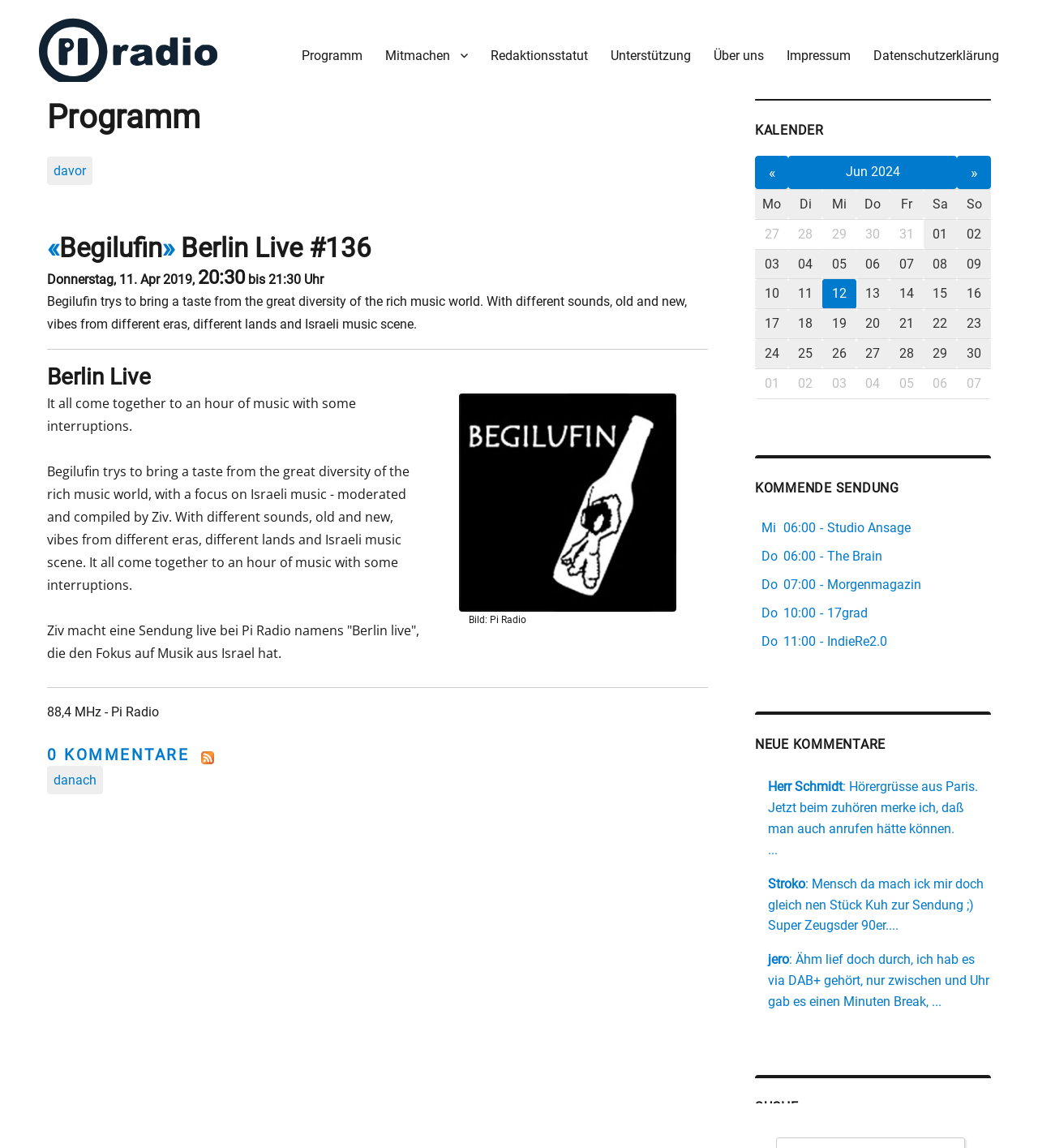How many comments are there on this page?
Using the image, provide a concise answer in one word or a short phrase.

0